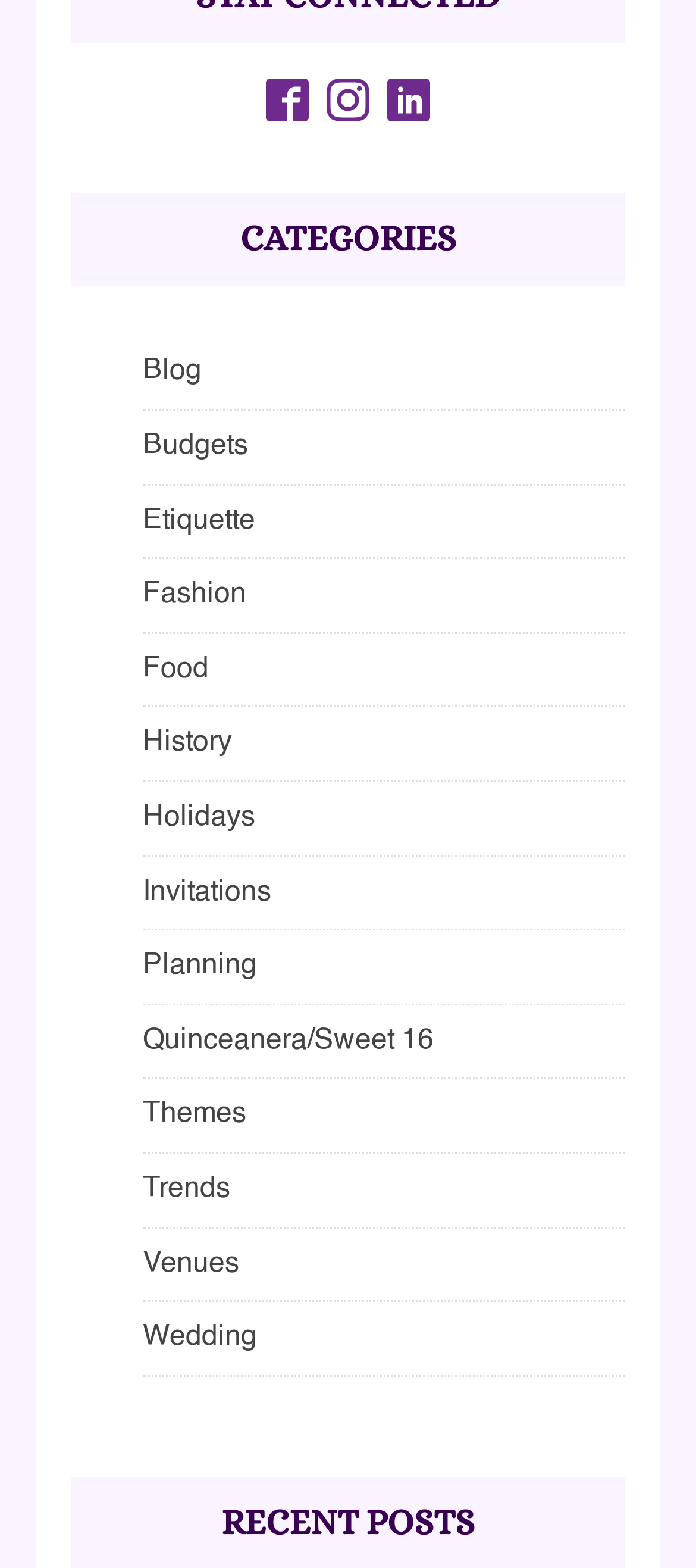Please find the bounding box coordinates (top-left x, top-left y, bottom-right x, bottom-right y) in the screenshot for the UI element described as follows: Holidays

[0.205, 0.512, 0.367, 0.531]